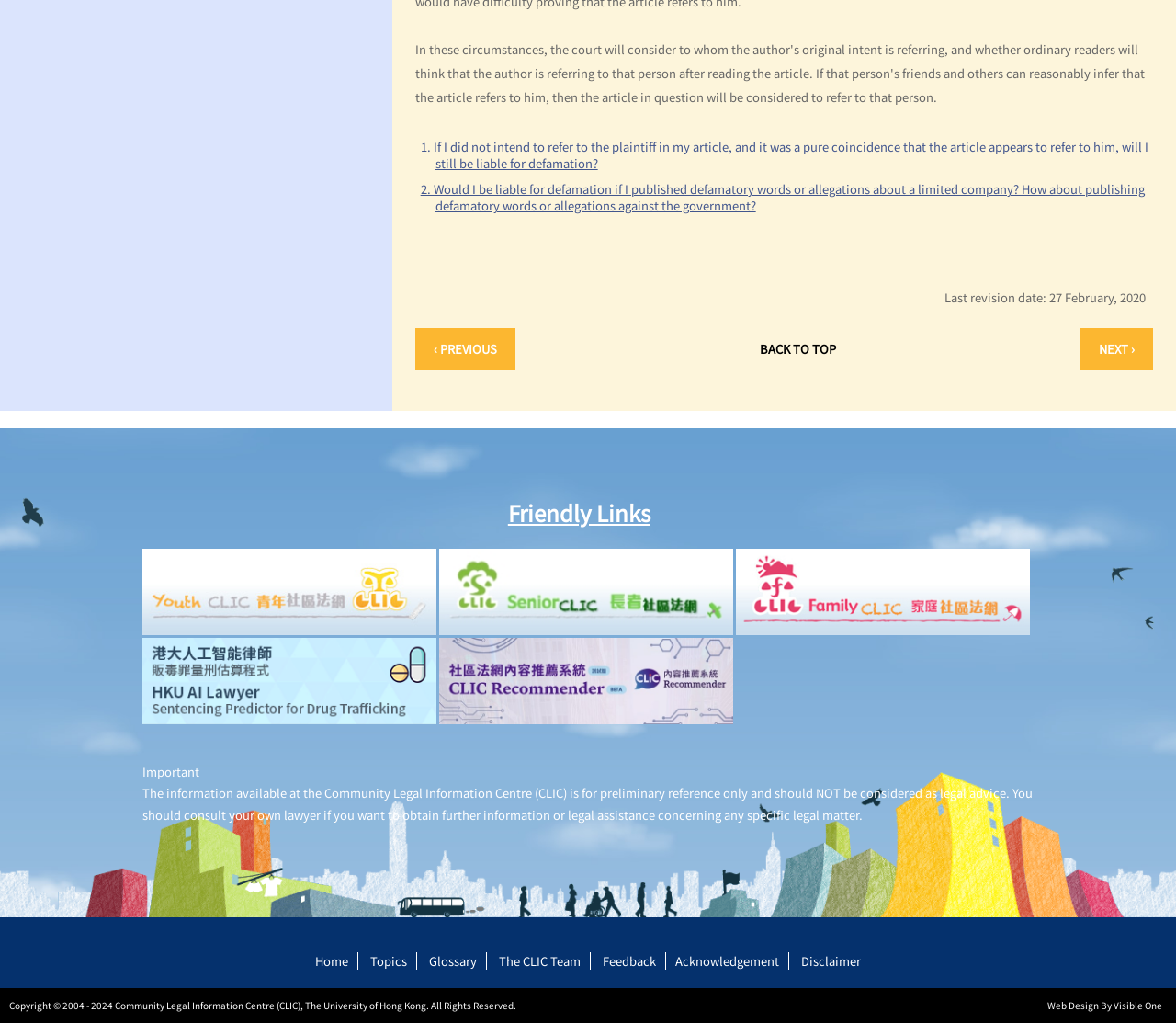Identify and provide the bounding box coordinates of the UI element described: "The CLIC Team". The coordinates should be formatted as [left, top, right, bottom], with each number being a float between 0 and 1.

[0.416, 0.931, 0.502, 0.948]